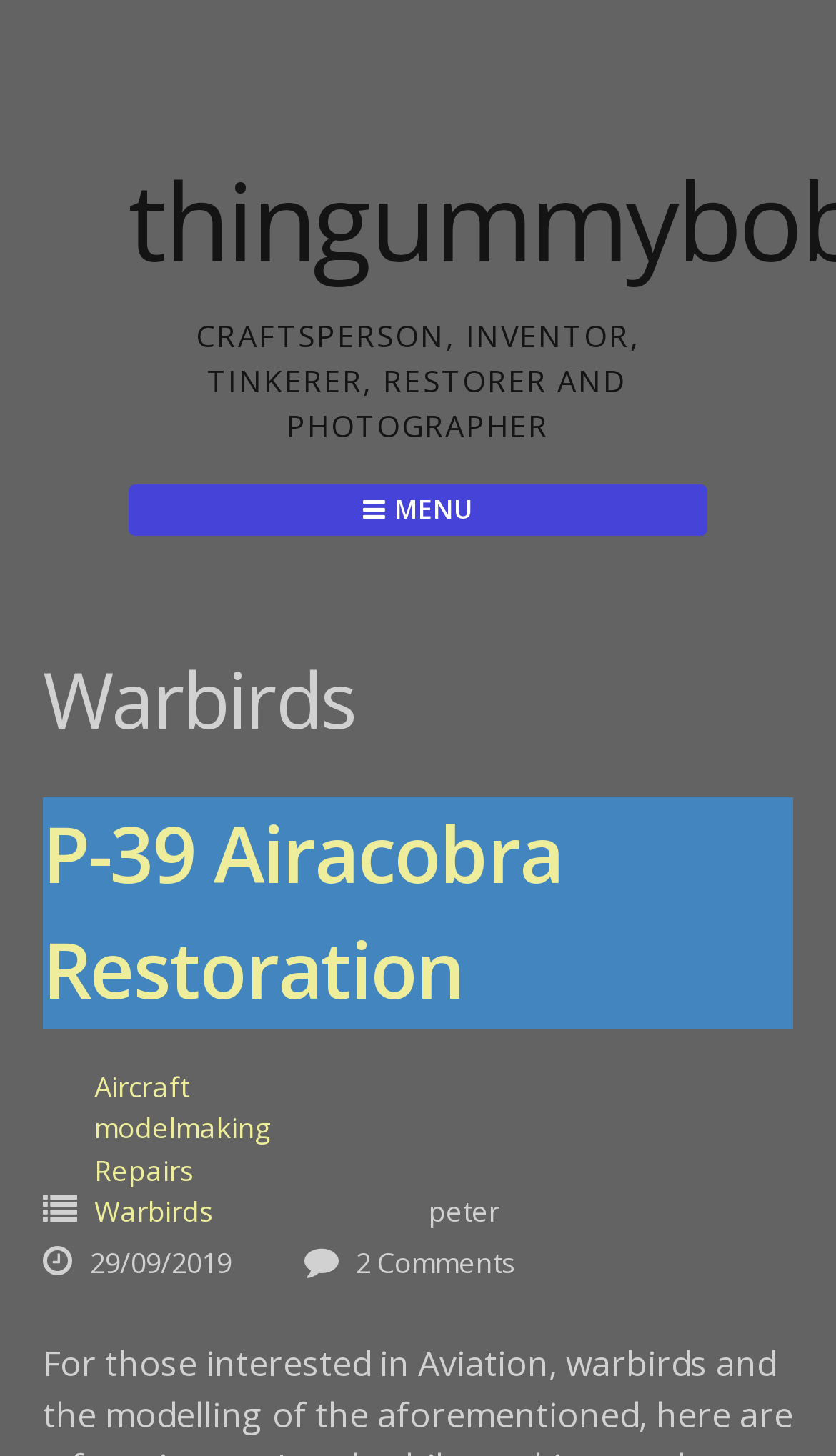Find the bounding box coordinates for the UI element that matches this description: "modelmaking".

[0.113, 0.761, 0.323, 0.788]